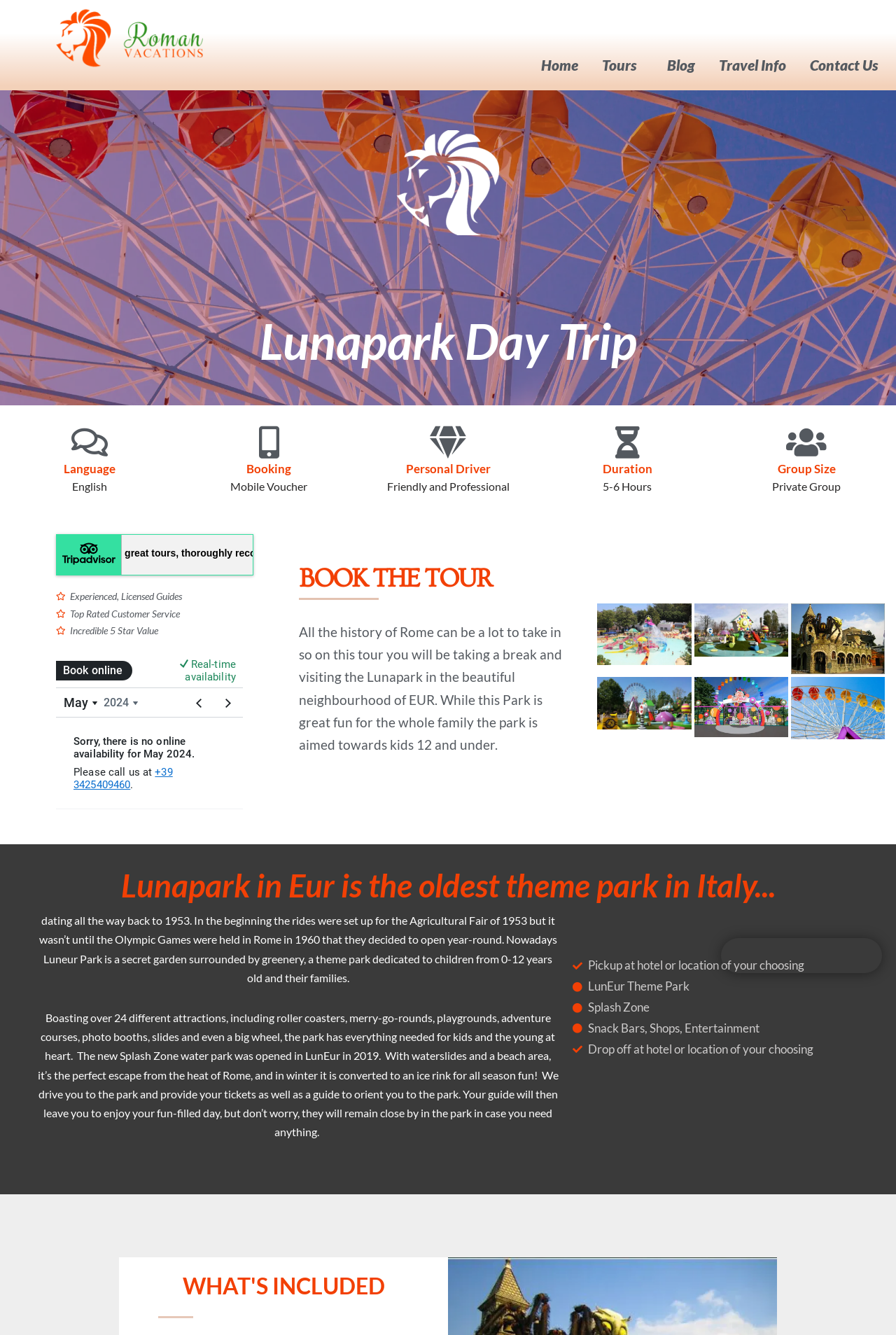From the screenshot, find the bounding box of the UI element matching this description: "alt="Lunapark kiddie rides"". Supply the bounding box coordinates in the form [left, top, right, bottom], each a float between 0 and 1.

[0.775, 0.452, 0.879, 0.492]